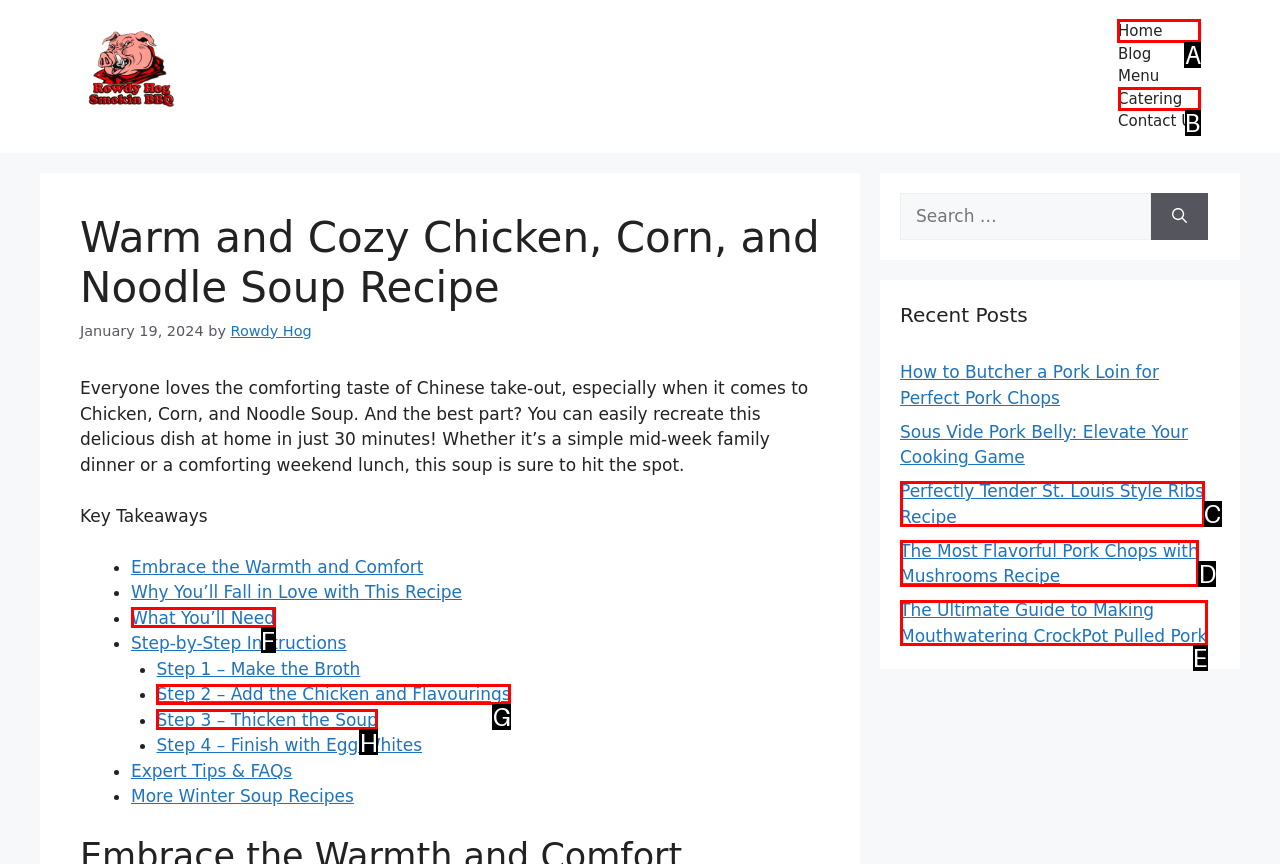Find the correct option to complete this instruction: Click the 'Home' link. Reply with the corresponding letter.

A